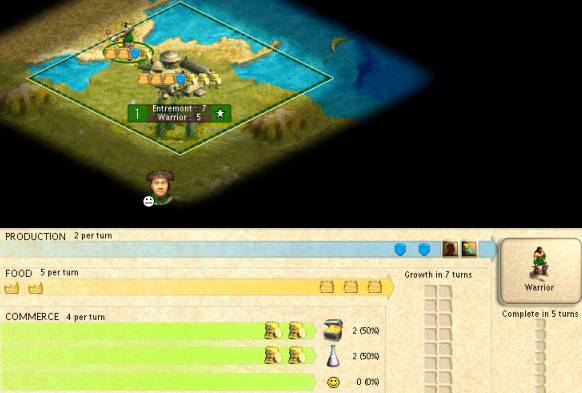How many turns until projected growth?
Please ensure your answer to the question is detailed and covers all necessary aspects.

The interface shows projected growth in 7 turns, which is the time frame in which the city's resources and population are expected to increase according to the current production and resource allocation rates.